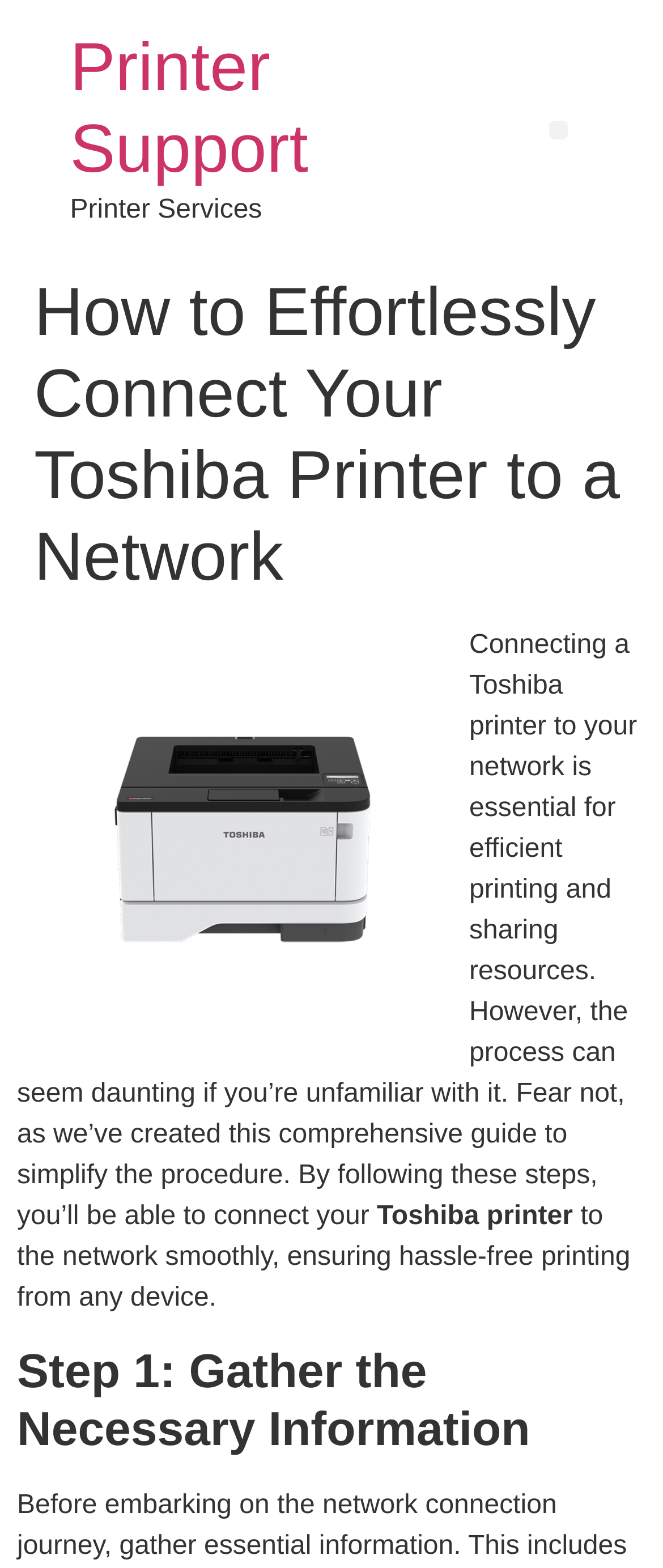Explain the features and main sections of the webpage comprehensively.

The webpage is about connecting a Toshiba printer to a network, with a focus on providing a comprehensive guide to simplify the process. At the top left of the page, there is a heading "Printer Support" with a link to "Printer Support" below it. Next to it, there is a static text "Printer Services". On the top right, there is a button labeled "Menu".

Below the top section, there is a header that spans almost the entire width of the page, containing a heading "How to Effortlessly Connect Your Toshiba Printer to a Network". Below this header, there is an image that takes up about half of the page width.

To the right of the image, there is a block of text that explains the importance of connecting a Toshiba printer to a network and introduces the guide. The text is divided into two paragraphs, with the first paragraph describing the benefits of connecting the printer and the second paragraph summarizing the purpose of the guide.

Below the text, there is a heading "Step 1: Gather the Necessary Information", which is the first step in the guide.